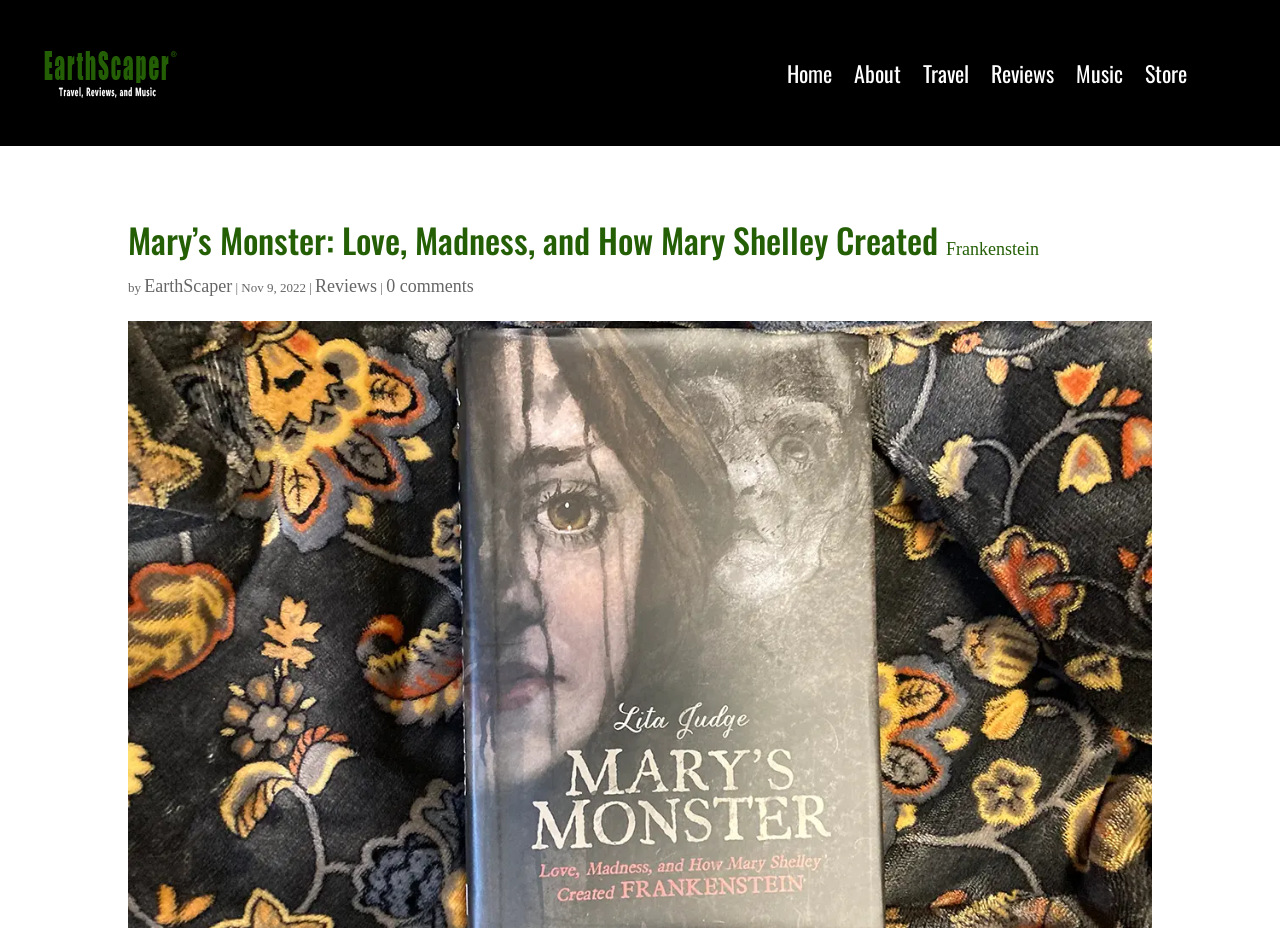Please respond to the question using a single word or phrase:
What is the date of the book review?

Nov 9, 2022